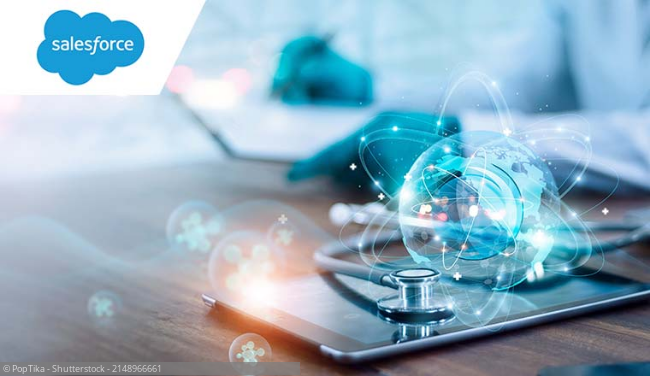What does the glowing globe with interconnected lines and molecules represent?
Please provide a single word or phrase in response based on the screenshot.

global connectivity and innovation